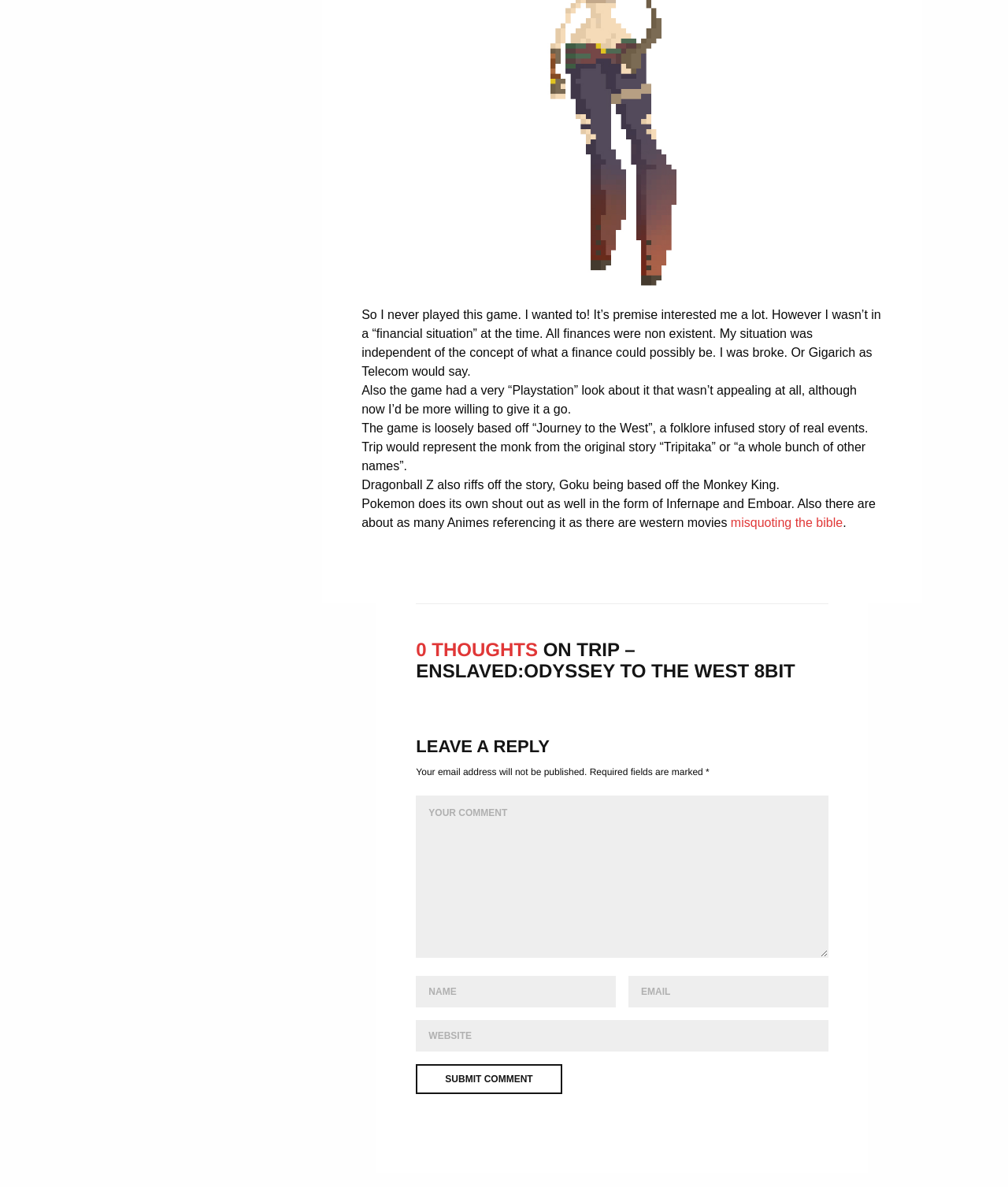From the element description: "name="email" placeholder="Email"", extract the bounding box coordinates of the UI element. The coordinates should be expressed as four float numbers between 0 and 1, in the order [left, top, right, bottom].

[0.623, 0.822, 0.822, 0.849]